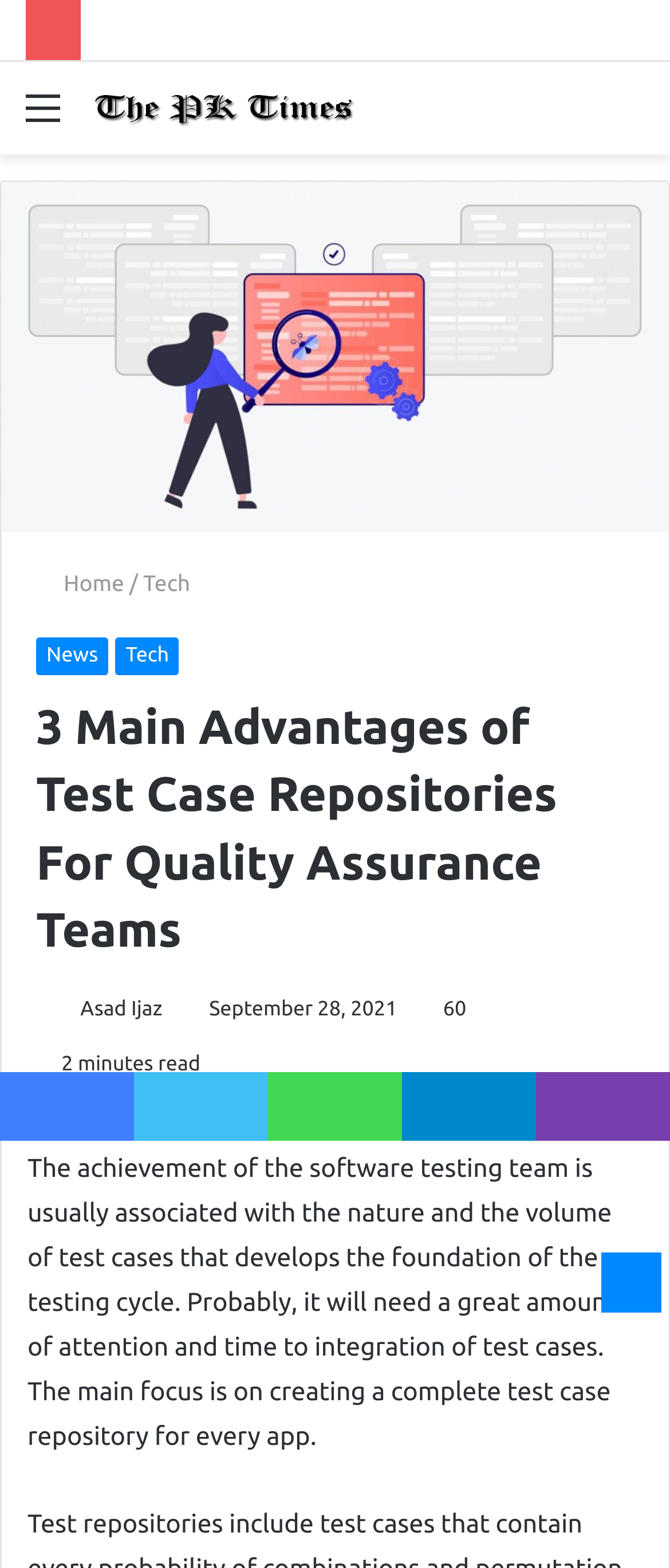Answer the question below in one word or phrase:
What is the topic of the main article?

Test Case Repositories